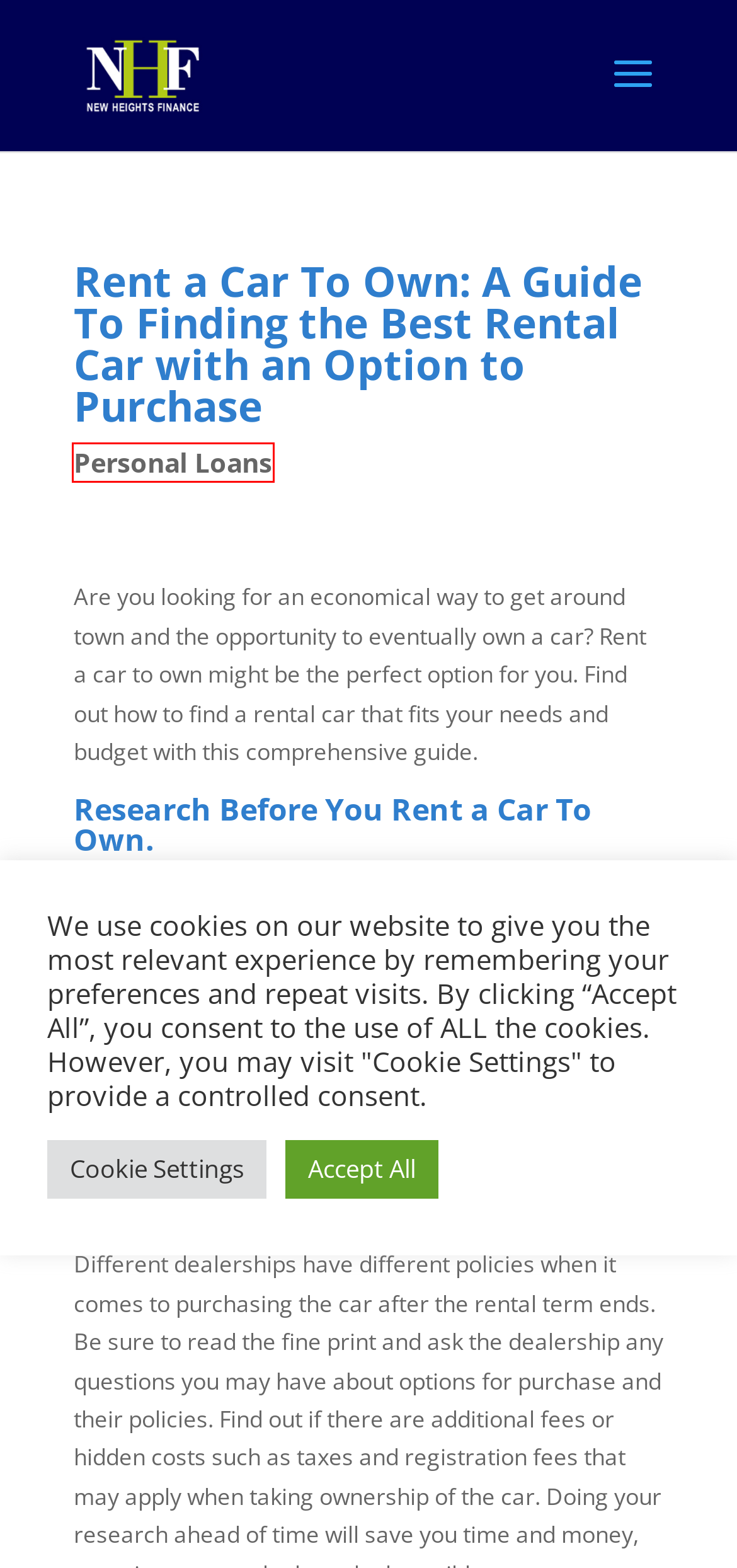Review the screenshot of a webpage which includes a red bounding box around an element. Select the description that best fits the new webpage once the element in the bounding box is clicked. Here are the candidates:
A. Loans Against Assets | New Heights Finance
B. Free Will Drafting Service | New Heights Finance
C. Equity Release | New Heights Finance
D. Personal Loans | New Heights Finance
E. Unsecured Business Loans in South Africa | New Heights Finance
F. Foreign Currency Exchange Service | New Heights Finance
G. Loans Against My Car (Trucks, Motorbikes & Boats) | New Heights Finance
H. Business and Property Funding Specialists | New Heights Finance

D